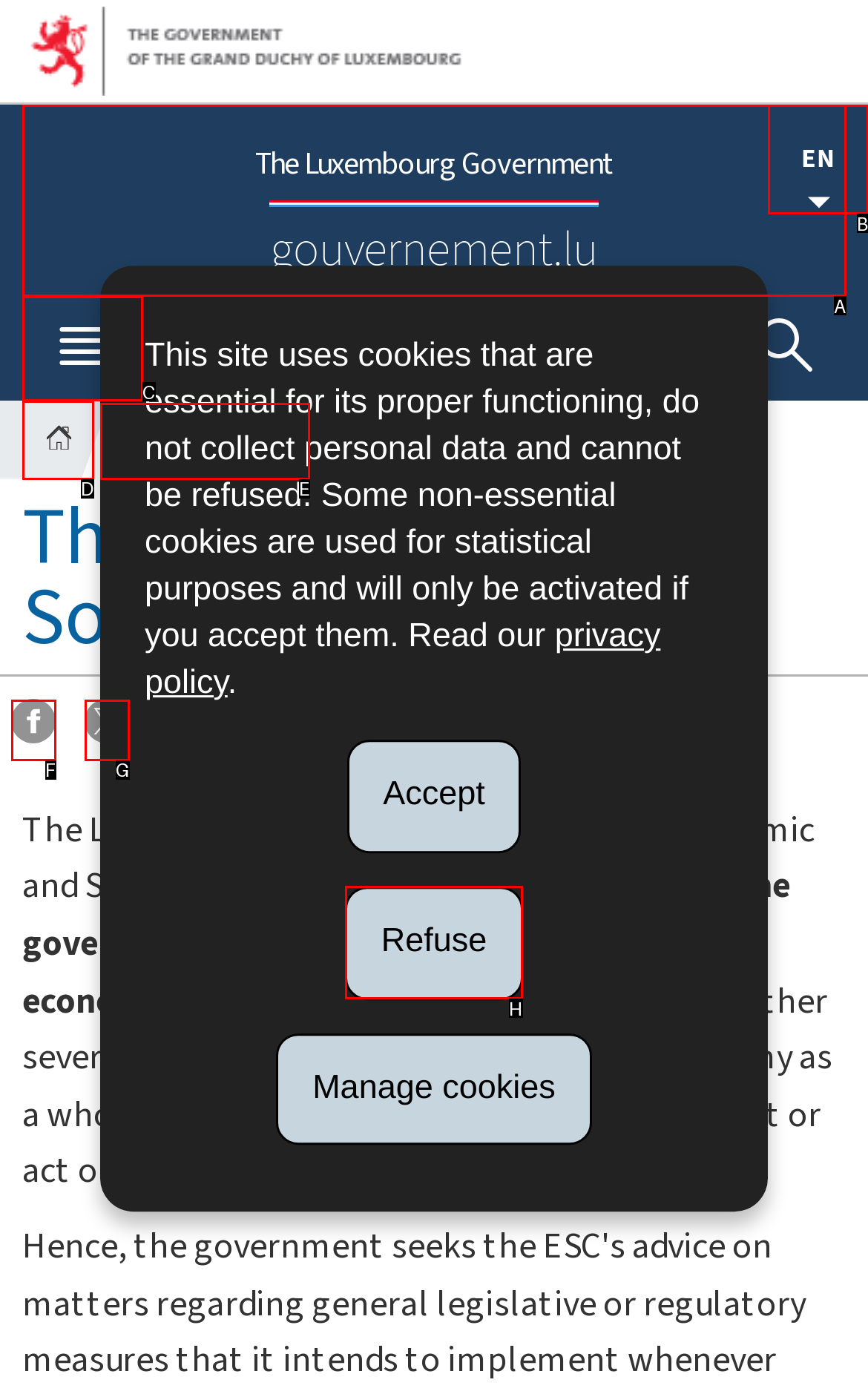Based on the description: Share on Facebook, select the HTML element that best fits. Reply with the letter of the correct choice from the options given.

F